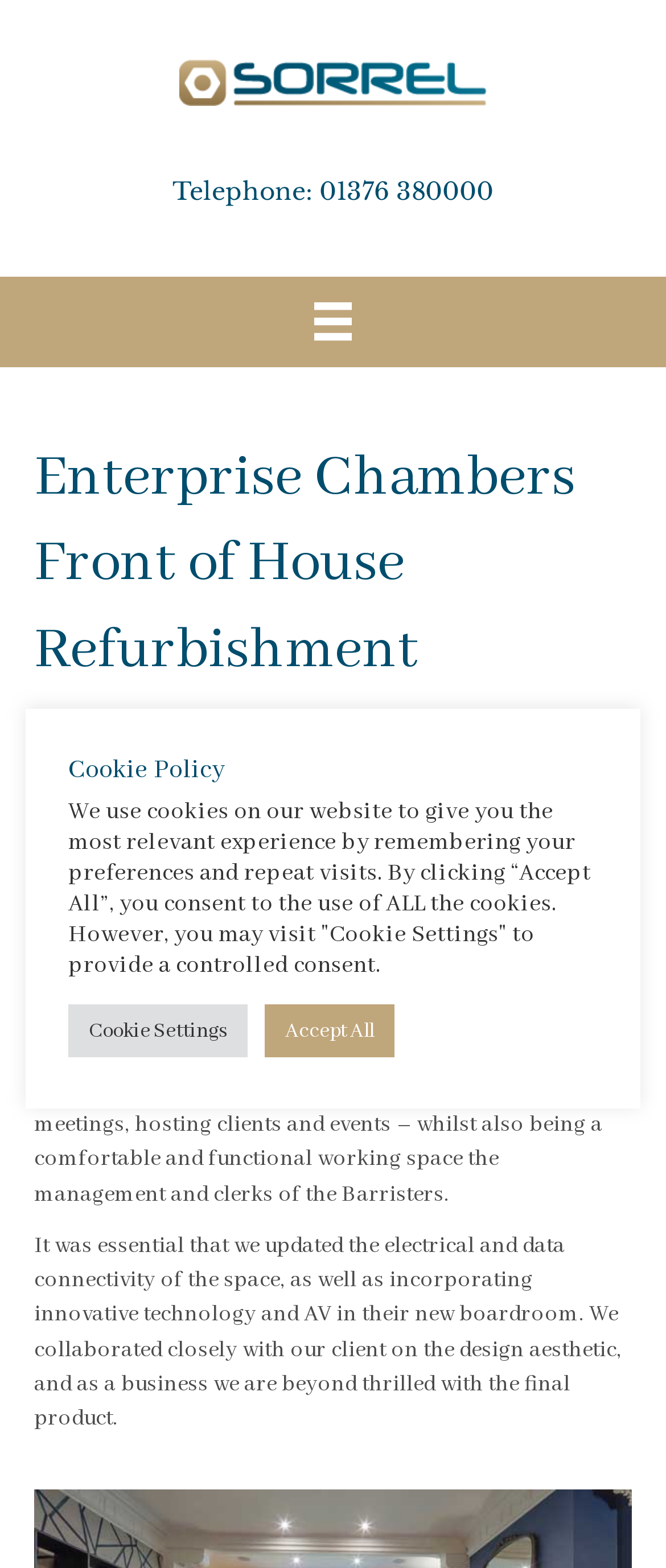What is the design aesthetic of the refurbishment?
Answer the question with as much detail as possible.

I inferred the design aesthetic of the refurbishment by reading the text, which mentions that the refurbishment incorporated a sleek and sophisticated design, while also respecting and emphasising the heritage past of the building.